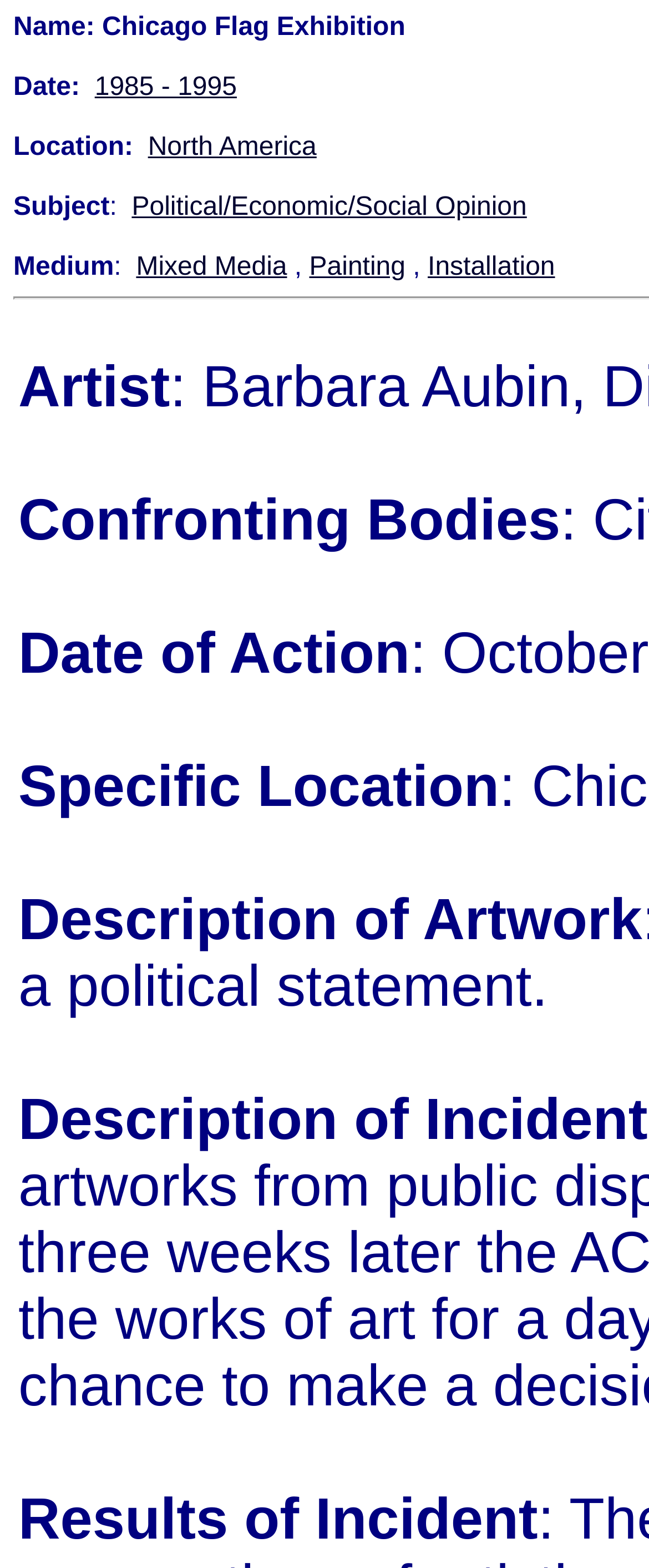Provide a short answer to the following question with just one word or phrase: What is the name of the exhibition?

Chicago Flag Exhibition